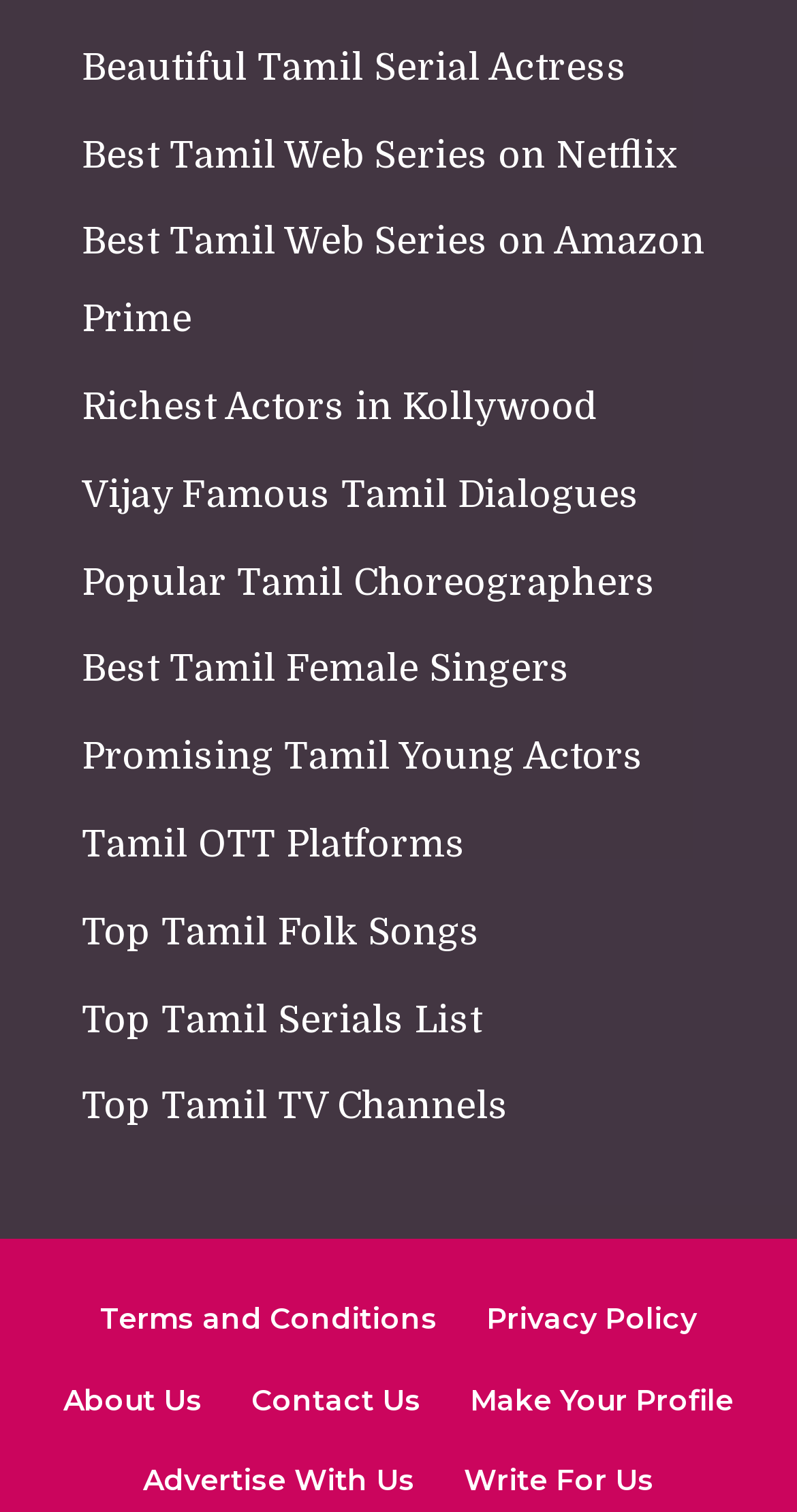Please provide the bounding box coordinates for the element that needs to be clicked to perform the instruction: "Check Terms and Conditions". The coordinates must consist of four float numbers between 0 and 1, formatted as [left, top, right, bottom].

[0.126, 0.86, 0.549, 0.884]